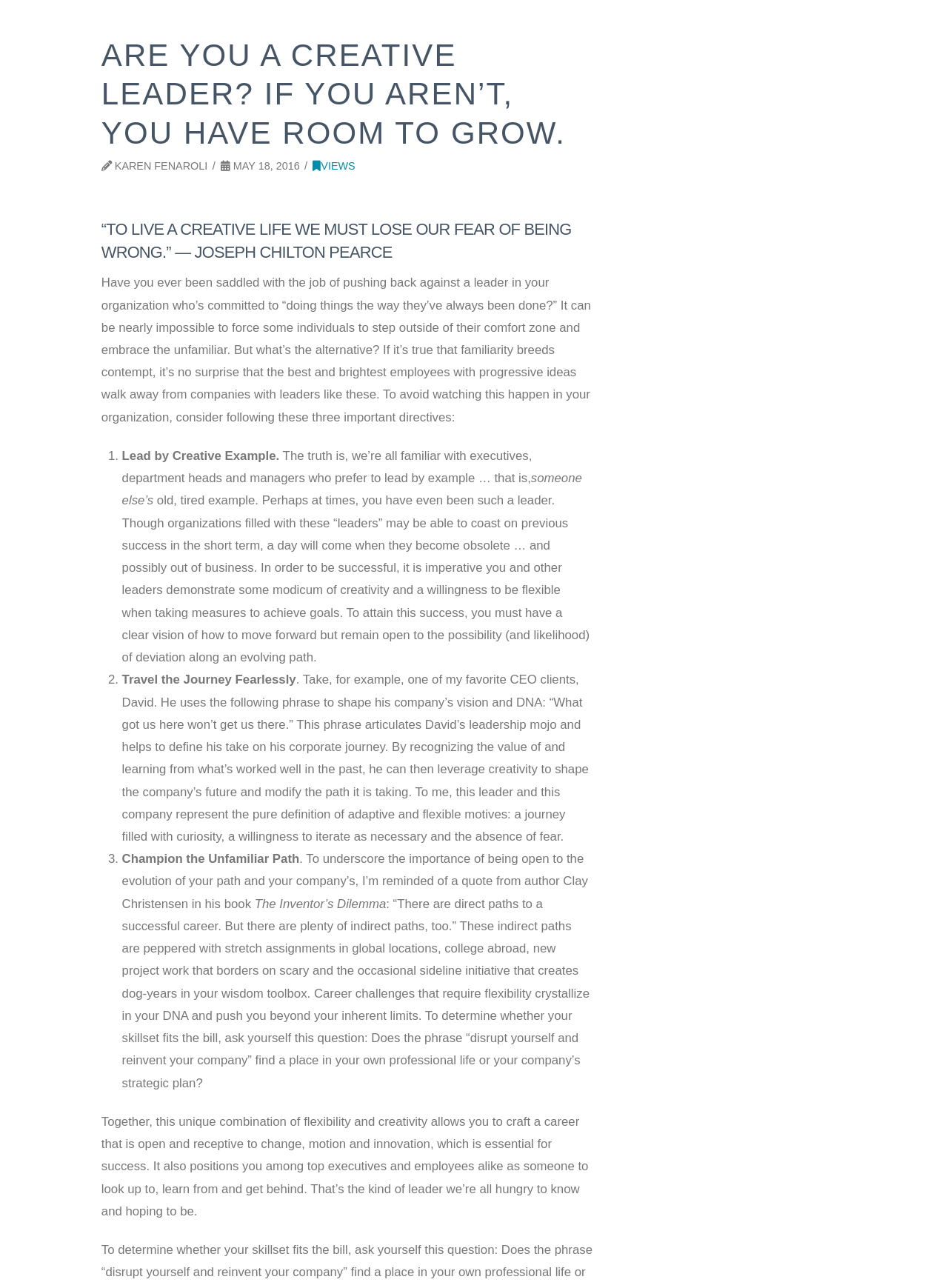Find the UI element described as: "Views" and predict its bounding box coordinates. Ensure the coordinates are four float numbers between 0 and 1, [left, top, right, bottom].

[0.33, 0.124, 0.375, 0.134]